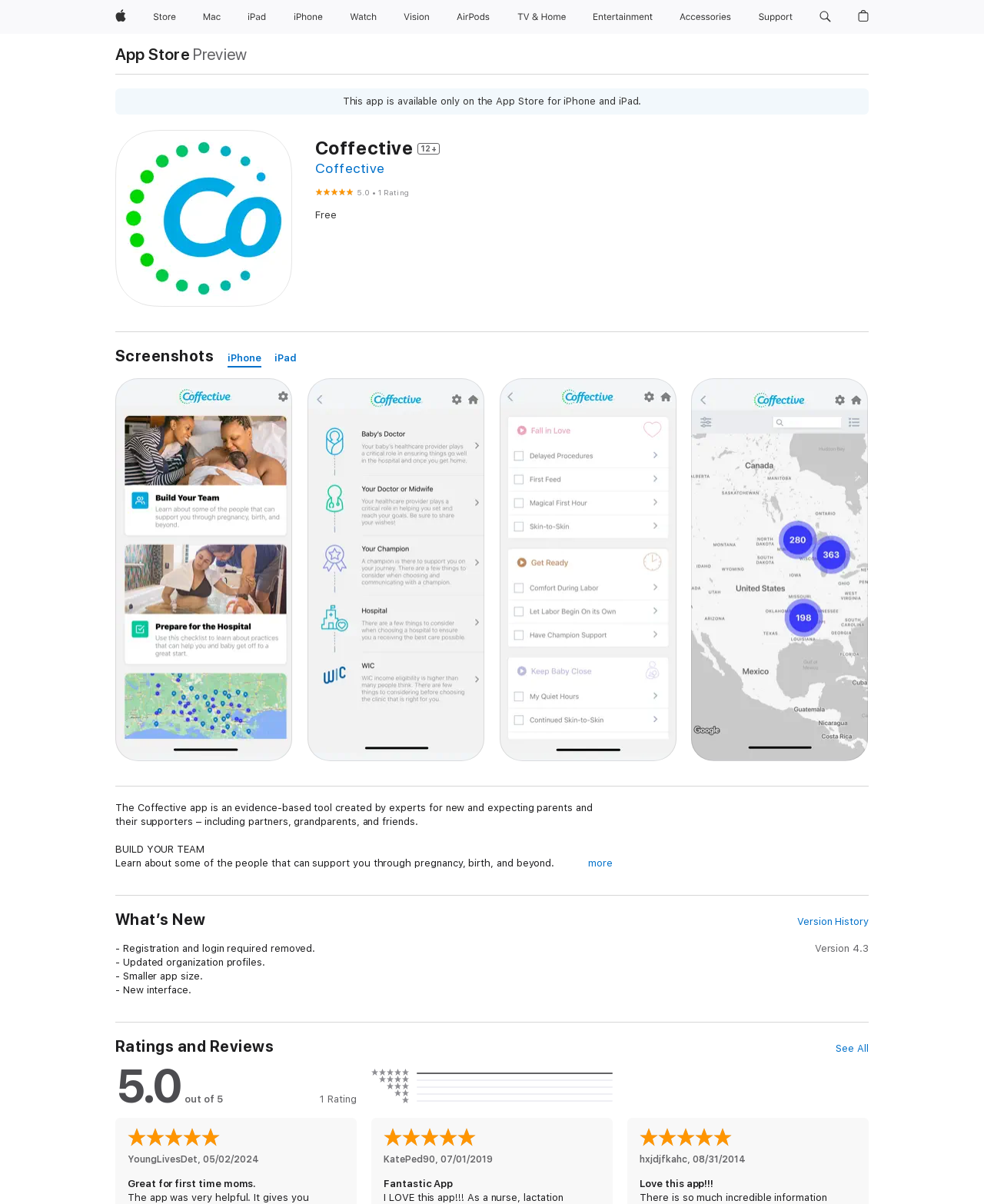Find and indicate the bounding box coordinates of the region you should select to follow the given instruction: "Explore iPhone screenshots".

[0.231, 0.291, 0.266, 0.305]